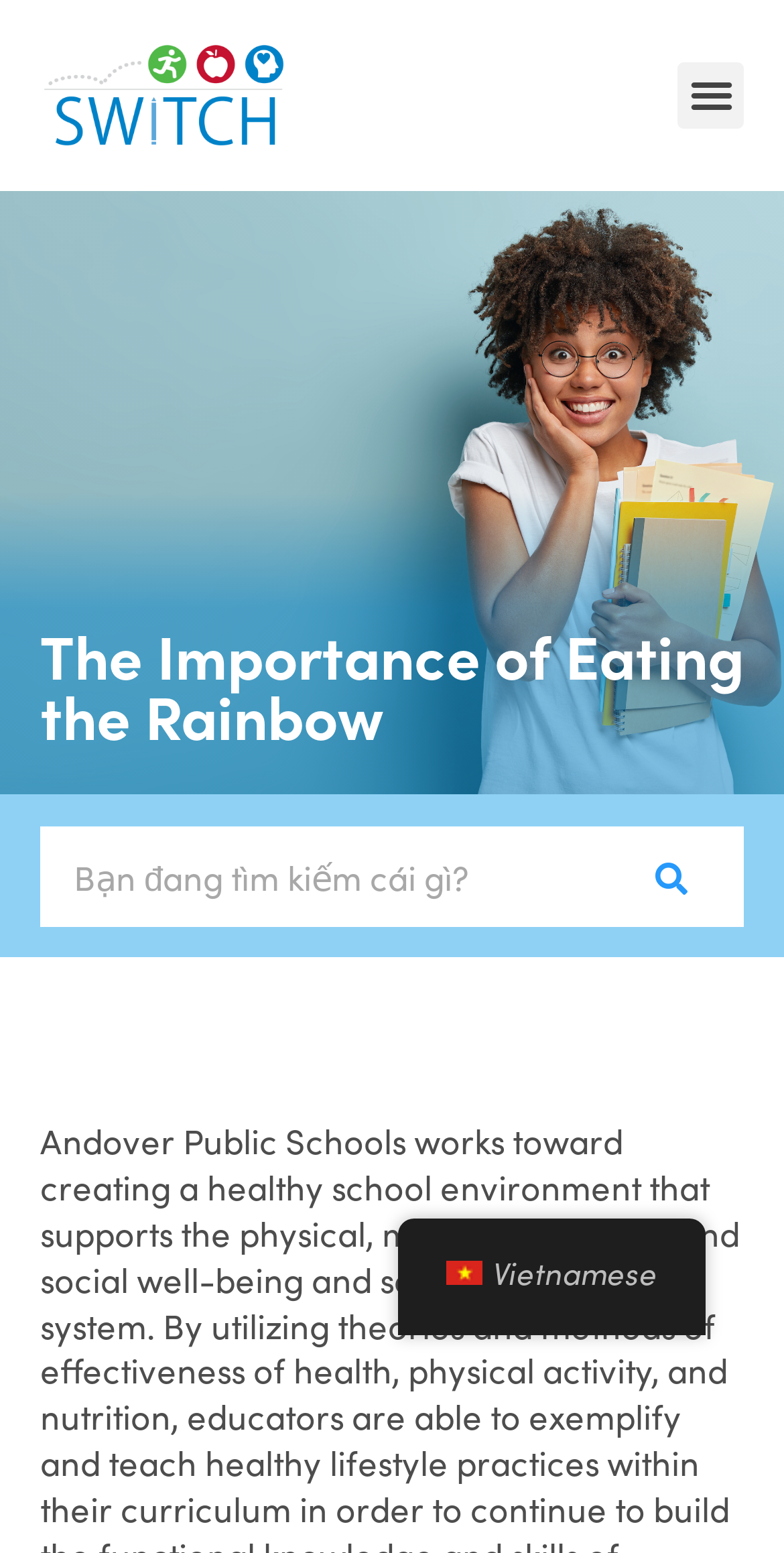What is the logo of the webpage?
Answer the question with a single word or phrase, referring to the image.

Biểu trưng trang web